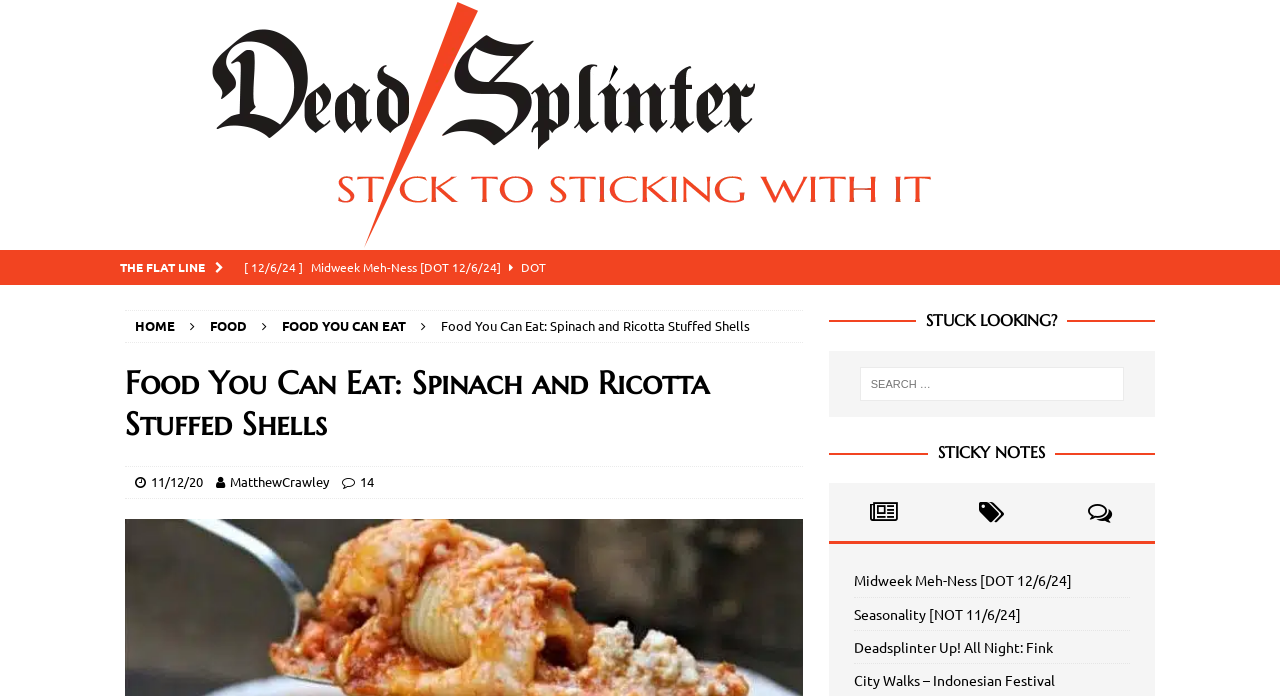Please specify the bounding box coordinates of the region to click in order to perform the following instruction: "Click on the 'FOOD YOU CAN EAT' link".

[0.22, 0.455, 0.317, 0.48]